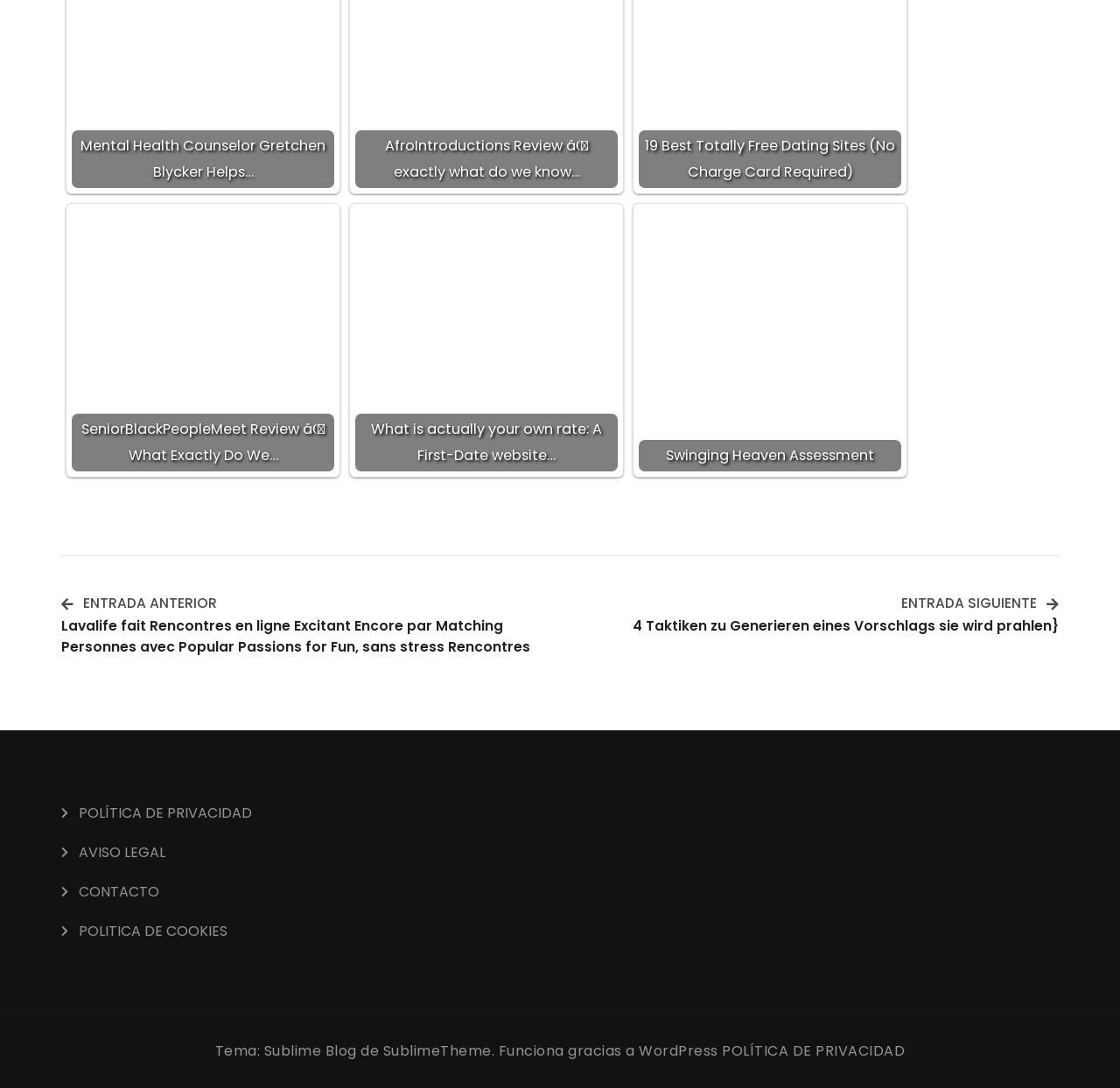Please mark the bounding box coordinates of the area that should be clicked to carry out the instruction: "Visit the next entry".

[0.565, 0.543, 0.945, 0.585]